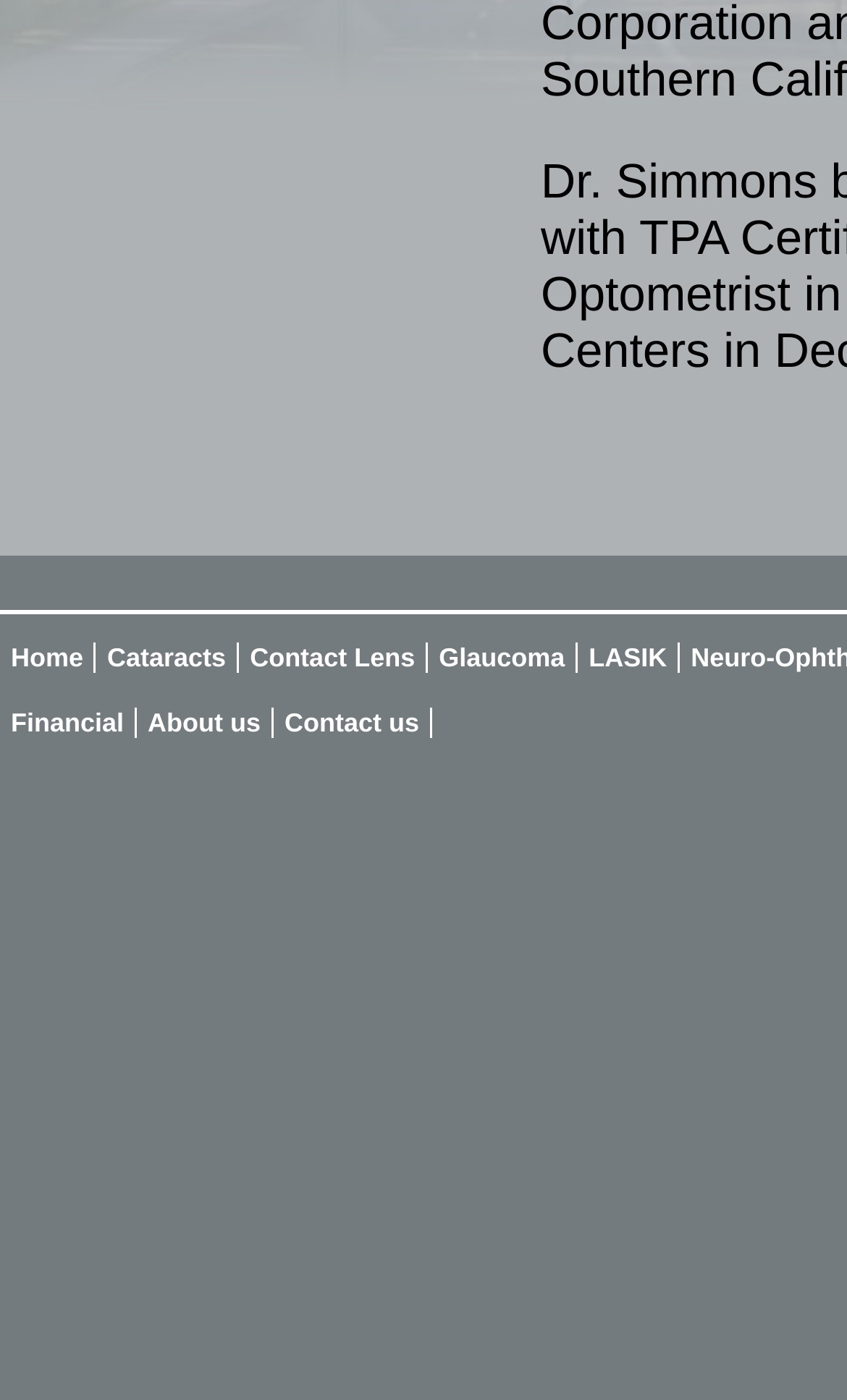Respond to the following question with a brief word or phrase:
What is the second menu item related to?

Cataracts